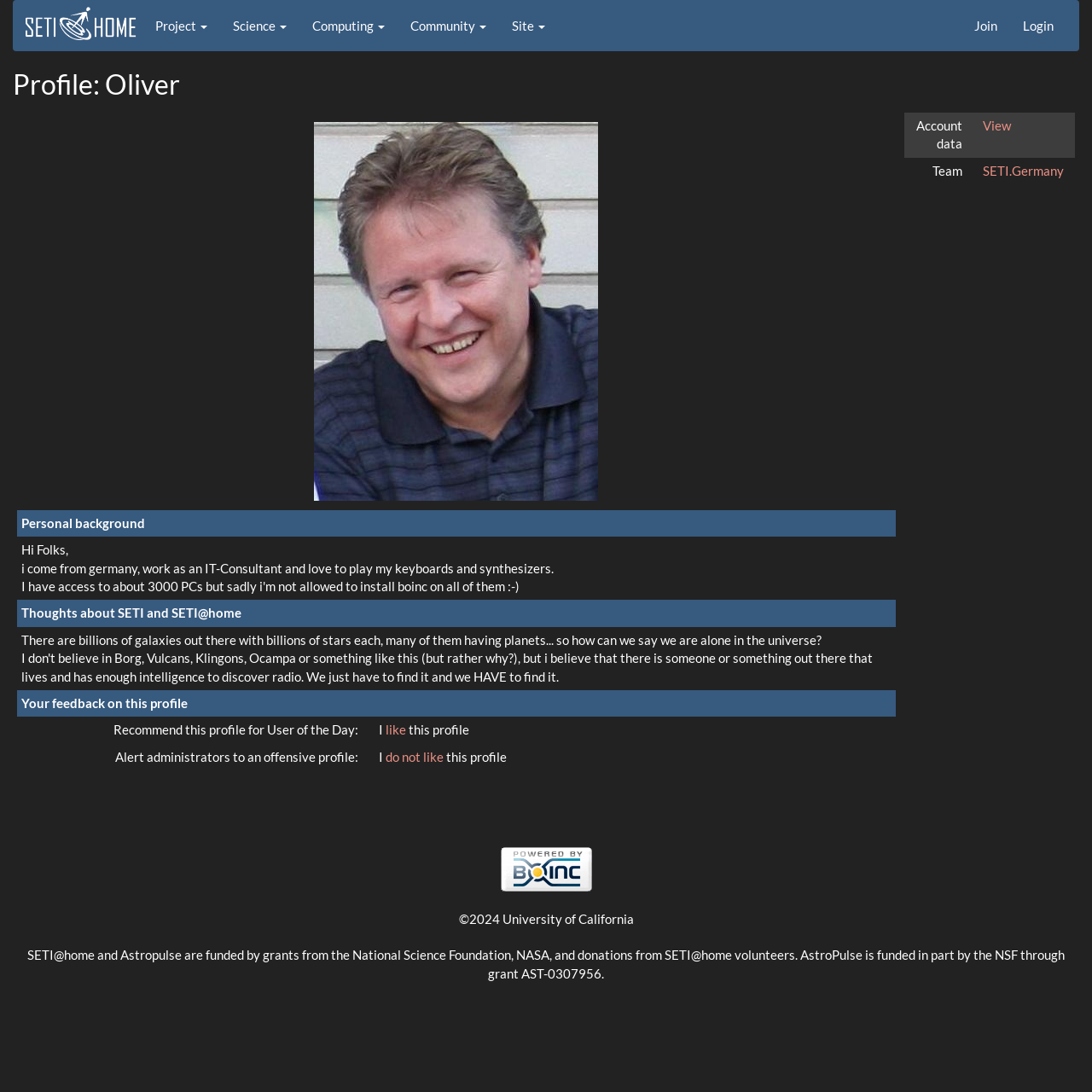Look at the image and give a detailed response to the following question: What is the funding source of SETI@home?

The funding source of SETI@home is obtained from the StaticText element at the bottom of the webpage, which states that it is funded by grants from the National Science Foundation, NASA, and donations from SETI@home volunteers.